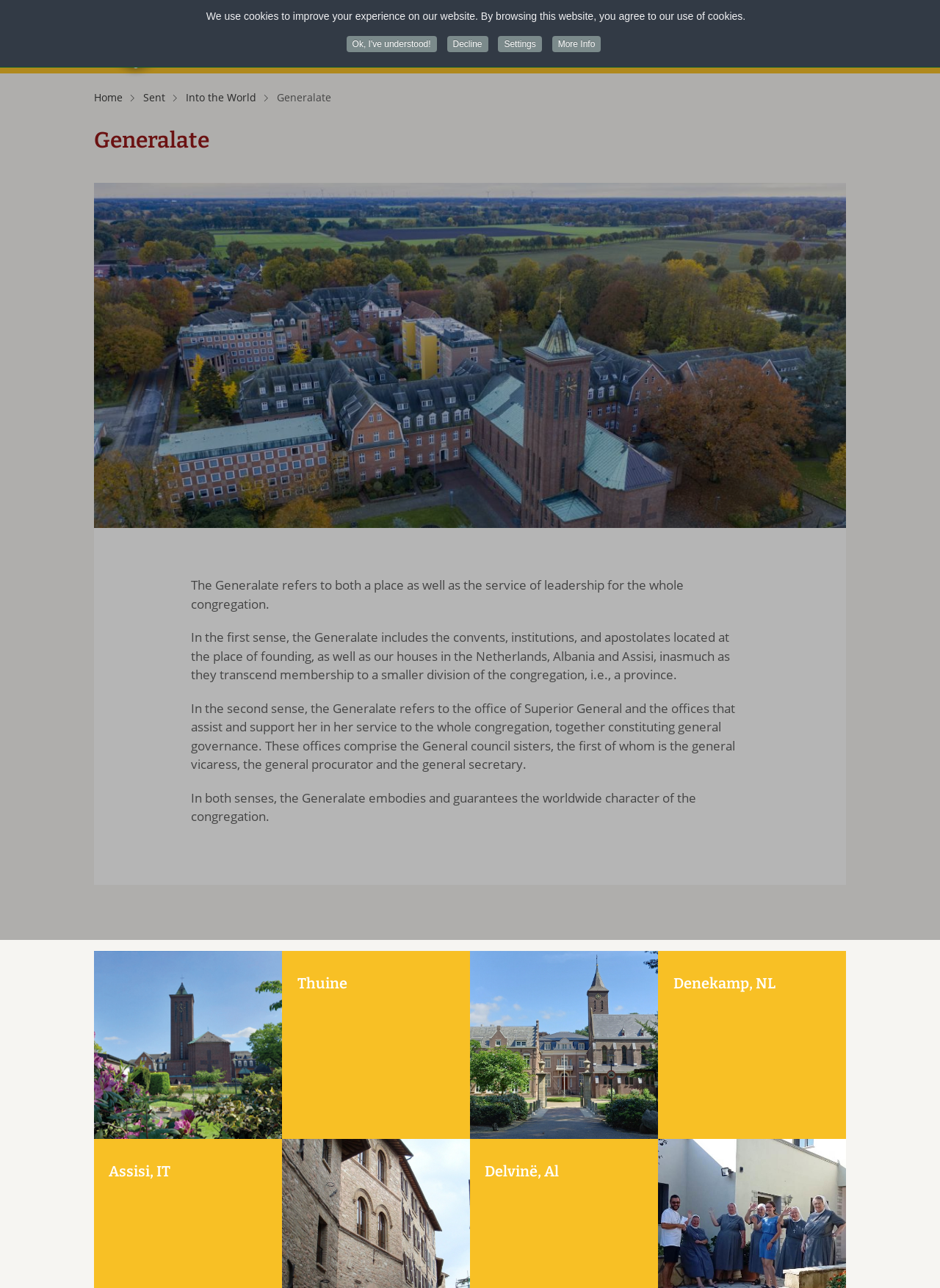Please provide the bounding box coordinates for the element that needs to be clicked to perform the following instruction: "Switch to English language". The coordinates should be given as four float numbers between 0 and 1, i.e., [left, top, right, bottom].

[0.932, 0.0, 0.962, 0.021]